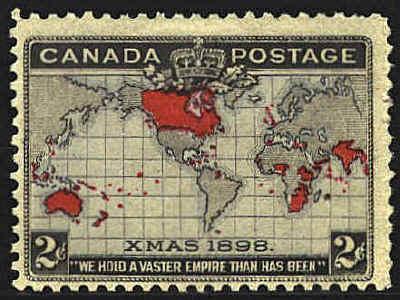What is inscribed at the top of the stamp?
Using the image as a reference, deliver a detailed and thorough answer to the question.

The top of the stamp features the inscription 'CANADA POSTAGE', which indicates the country of origin and the purpose of the stamp.